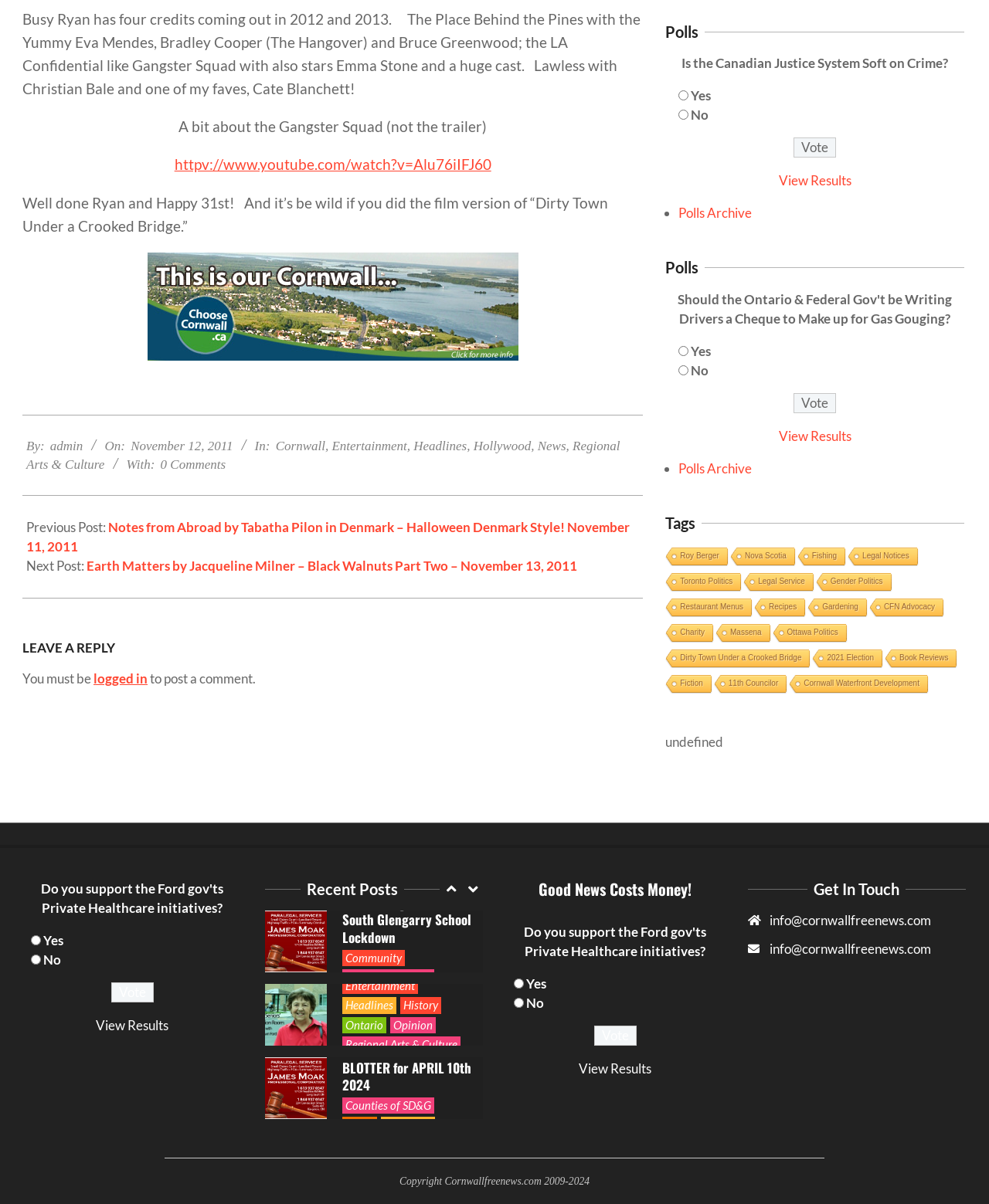Using the details in the image, give a detailed response to the question below:
What is the category of the post?

The footer section of the webpage mentions the categories of the post as 'Cornwall', 'Entertainment', 'Headlines', 'Hollywood', 'News', and 'Regional Arts & Culture', indicating that Entertainment is one of the categories of the post.